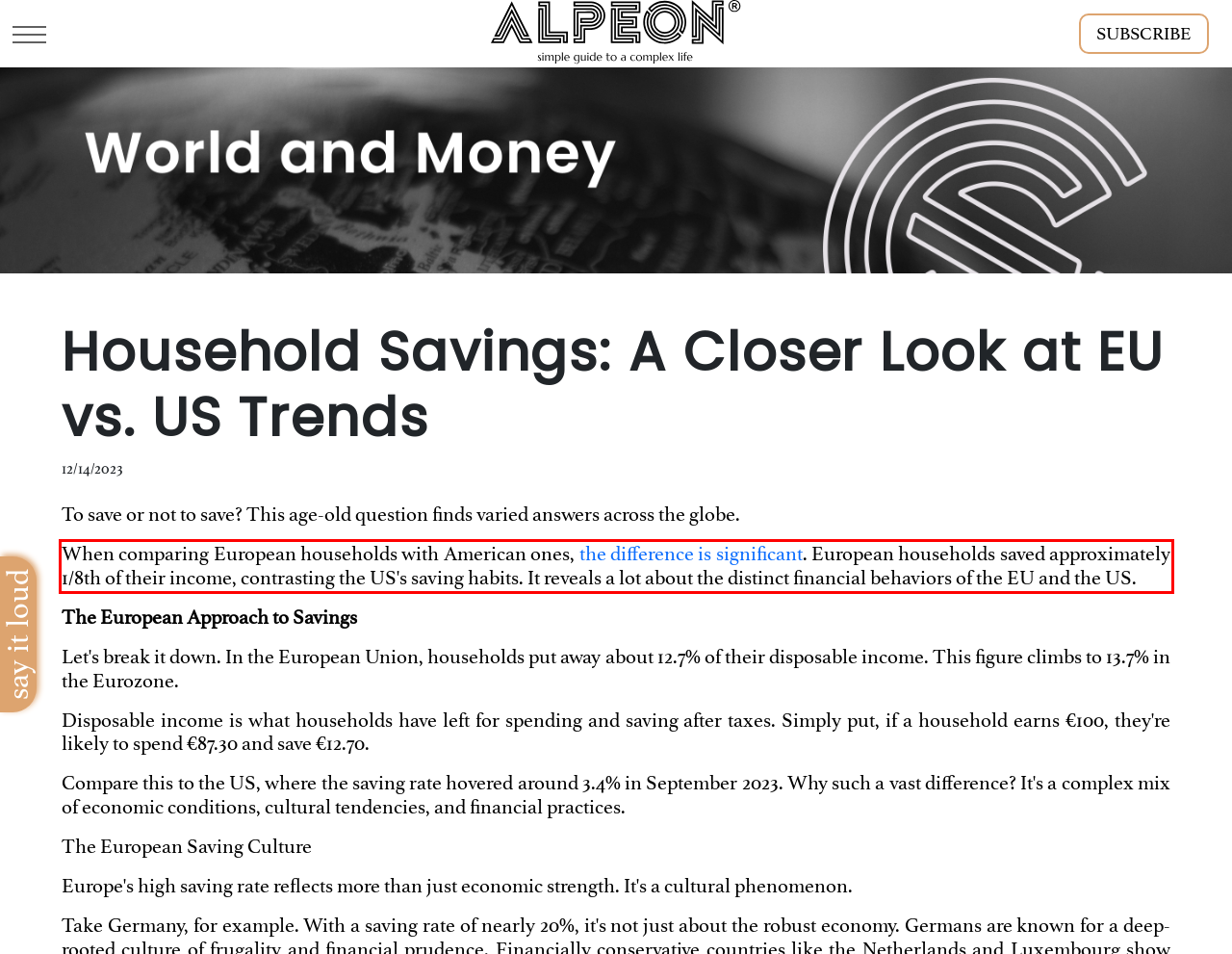Analyze the screenshot of the webpage and extract the text from the UI element that is inside the red bounding box.

When comparing European households with American ones, the difference is significant. European households saved approximately 1/8th of their income, contrasting the US's saving habits. It reveals a lot about the distinct financial behaviors of the EU and the US.